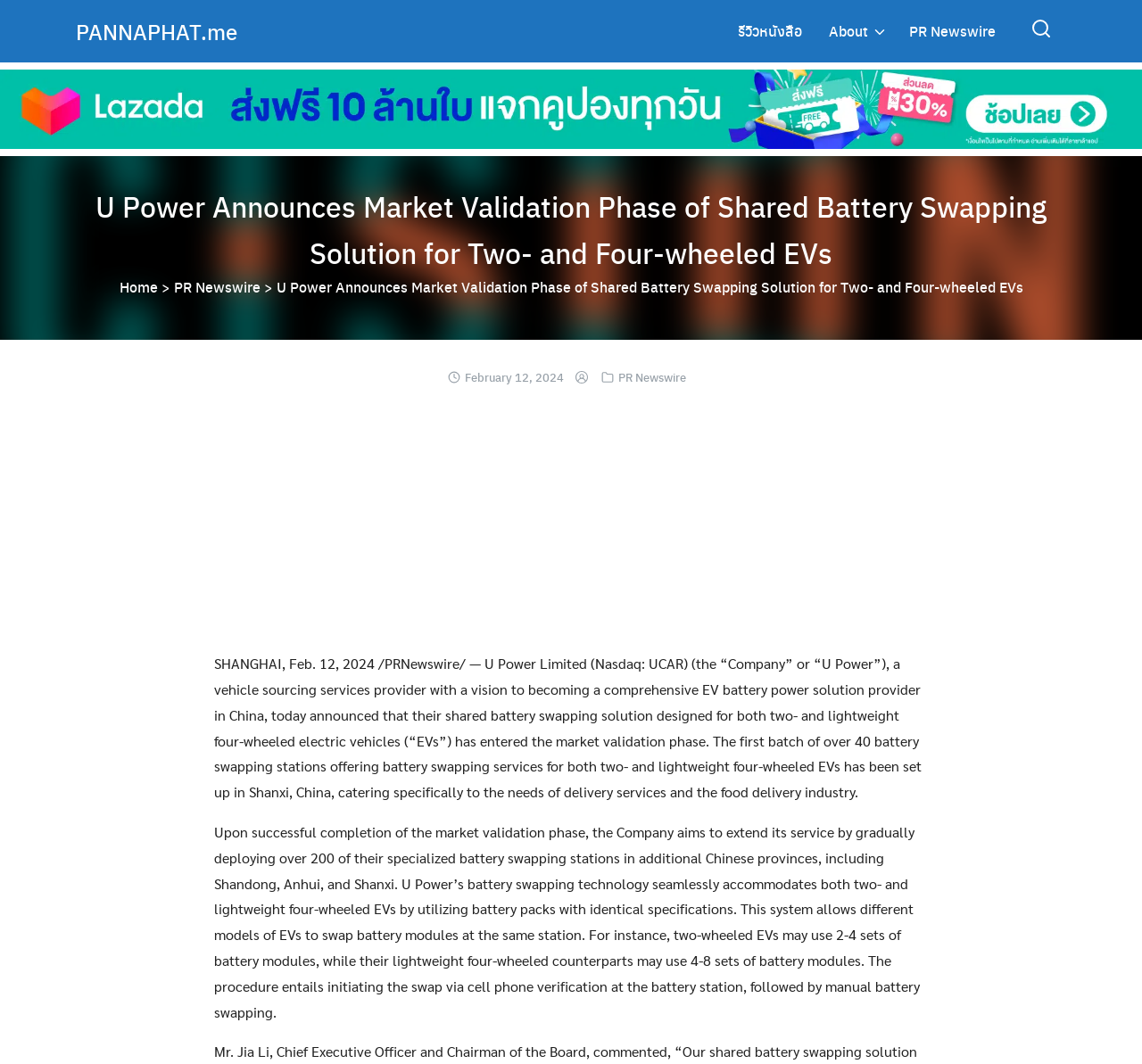Predict the bounding box coordinates of the area that should be clicked to accomplish the following instruction: "Contact U Power". The bounding box coordinates should consist of four float numbers between 0 and 1, i.e., [left, top, right, bottom].

[0.726, 0.063, 0.892, 0.099]